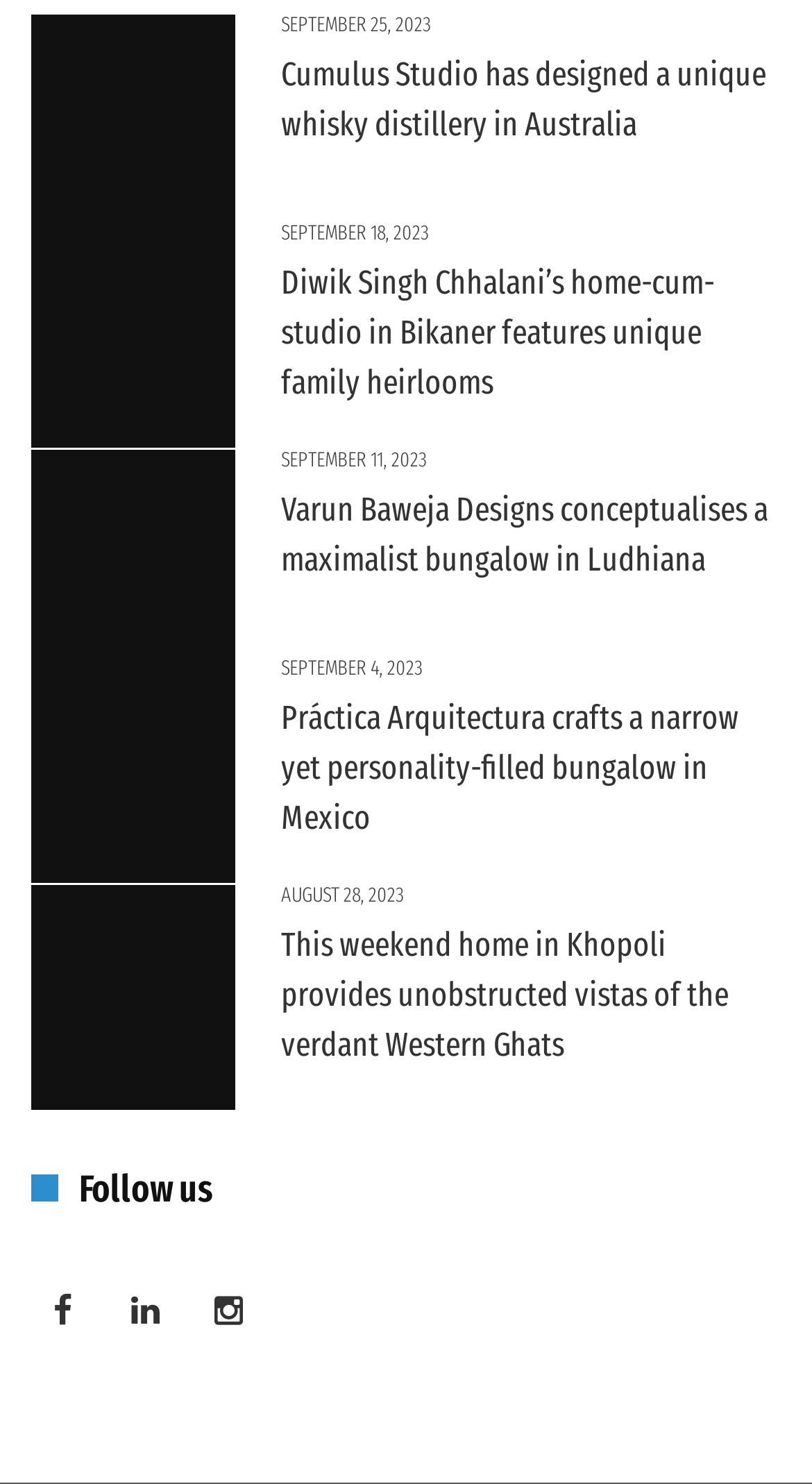Provide a brief response in the form of a single word or phrase:
What is the topic of the third article?

Varun Baweja Designs